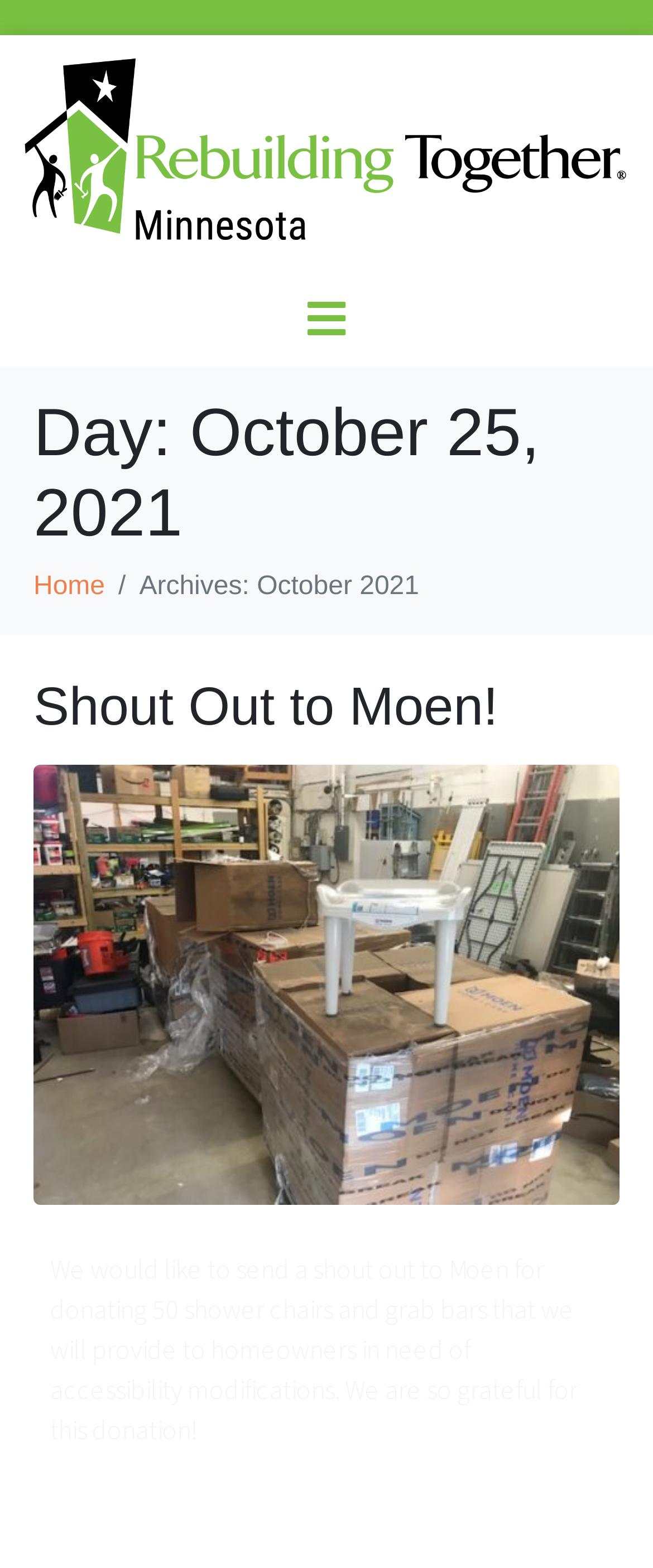Construct a comprehensive description capturing every detail on the webpage.

The webpage is about Rebuilding Together Minnesota, with a focus on a specific event or update on October 25, 2021. At the top, there is a logo image of Rebuilding Together Minnesota, accompanied by a link with the same name. Below the logo, there is a heading that displays the date, "Day: October 25, 2021". 

To the right of the date heading, there is a link to the "Home" page, followed by a static text element that reads "Archives: October 2021". 

The main content of the page is an article that takes up most of the space. The article has a header section with a heading that reads "Shout Out to Moen!", which is also a link. Below the header, there is a link with the same text, "Shout Out to Moen!". 

Further down, there is a paragraph of text that expresses gratitude to Moen for donating 50 shower chairs and grab bars to be provided to homeowners in need of accessibility modifications.